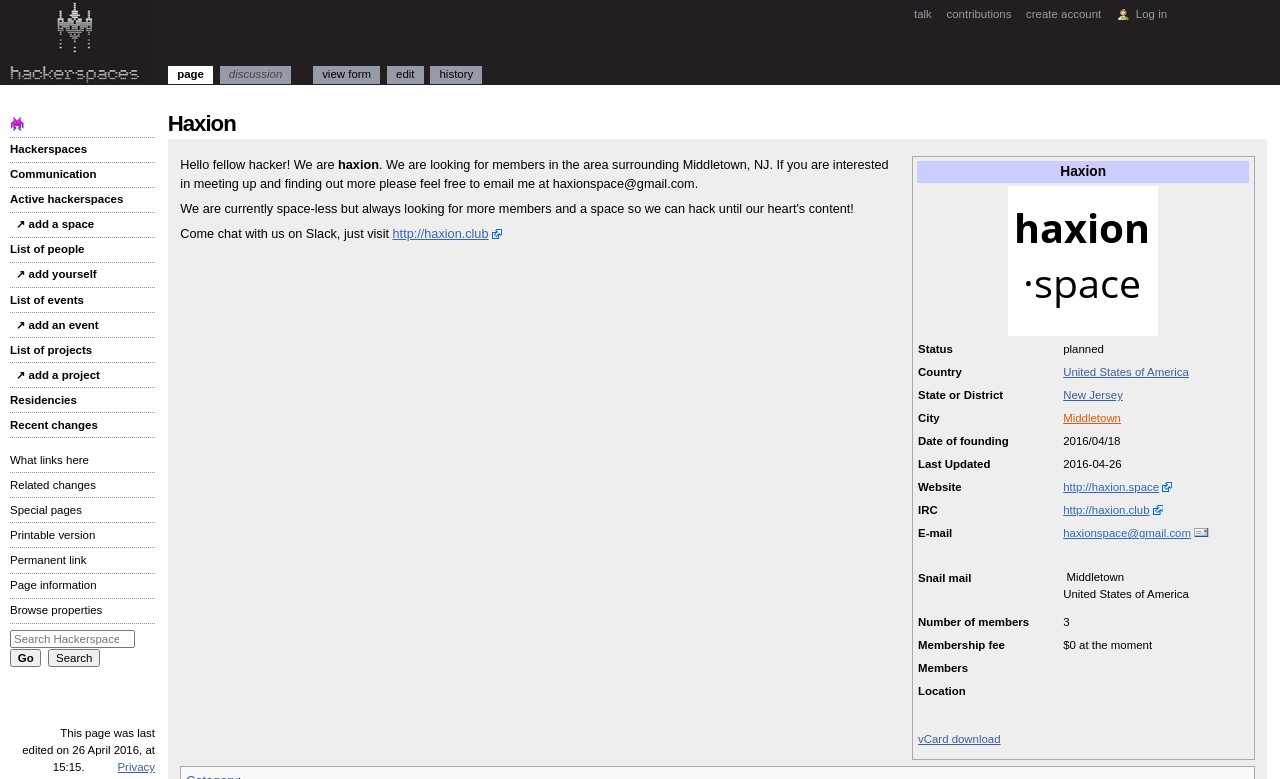What is the website of Haxion?
Refer to the screenshot and respond with a concise word or phrase.

http://haxion.space